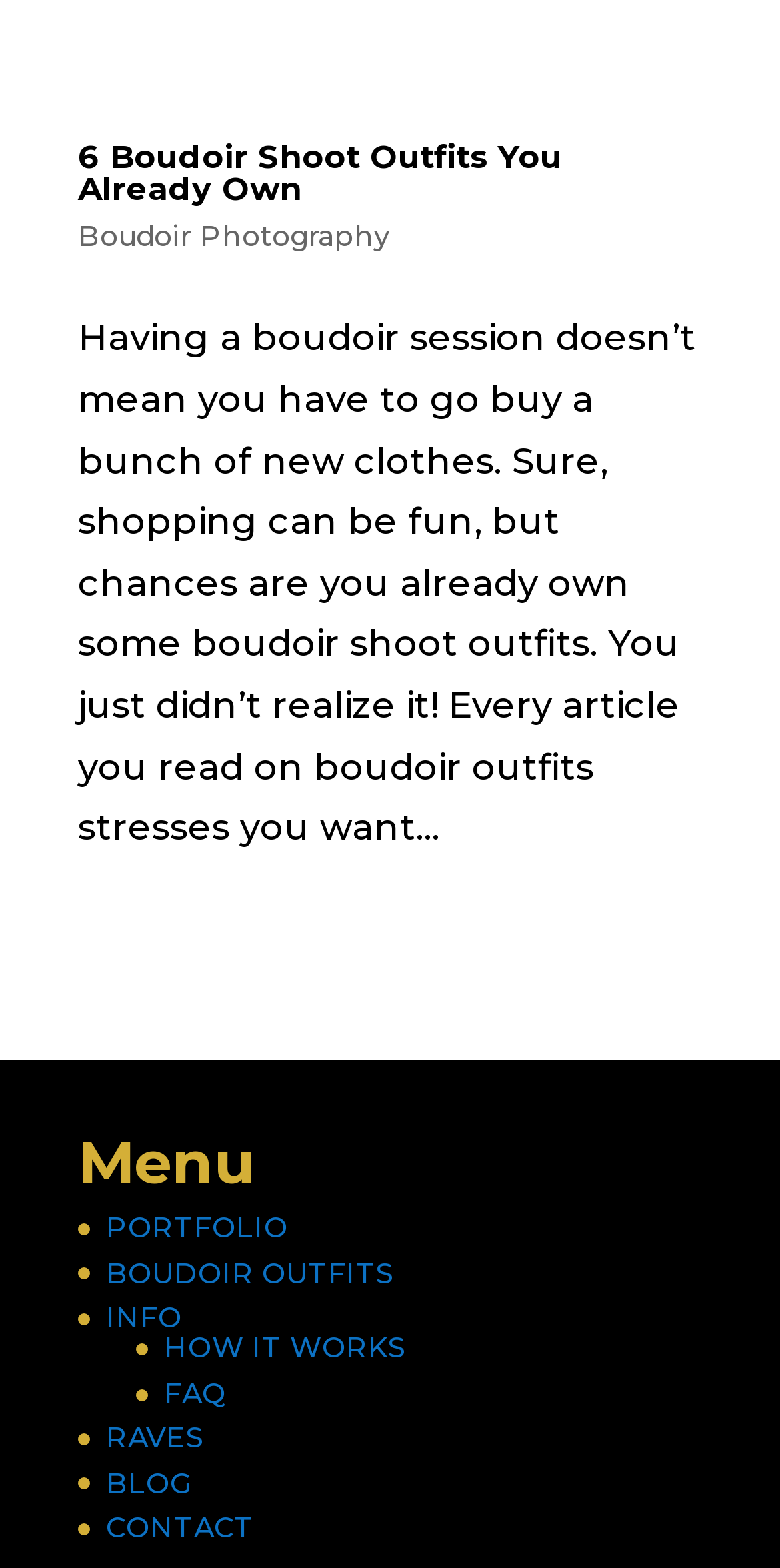Please indicate the bounding box coordinates for the clickable area to complete the following task: "read the article about boudoir shoot outfits you already own". The coordinates should be specified as four float numbers between 0 and 1, i.e., [left, top, right, bottom].

[0.1, 0.202, 0.892, 0.542]